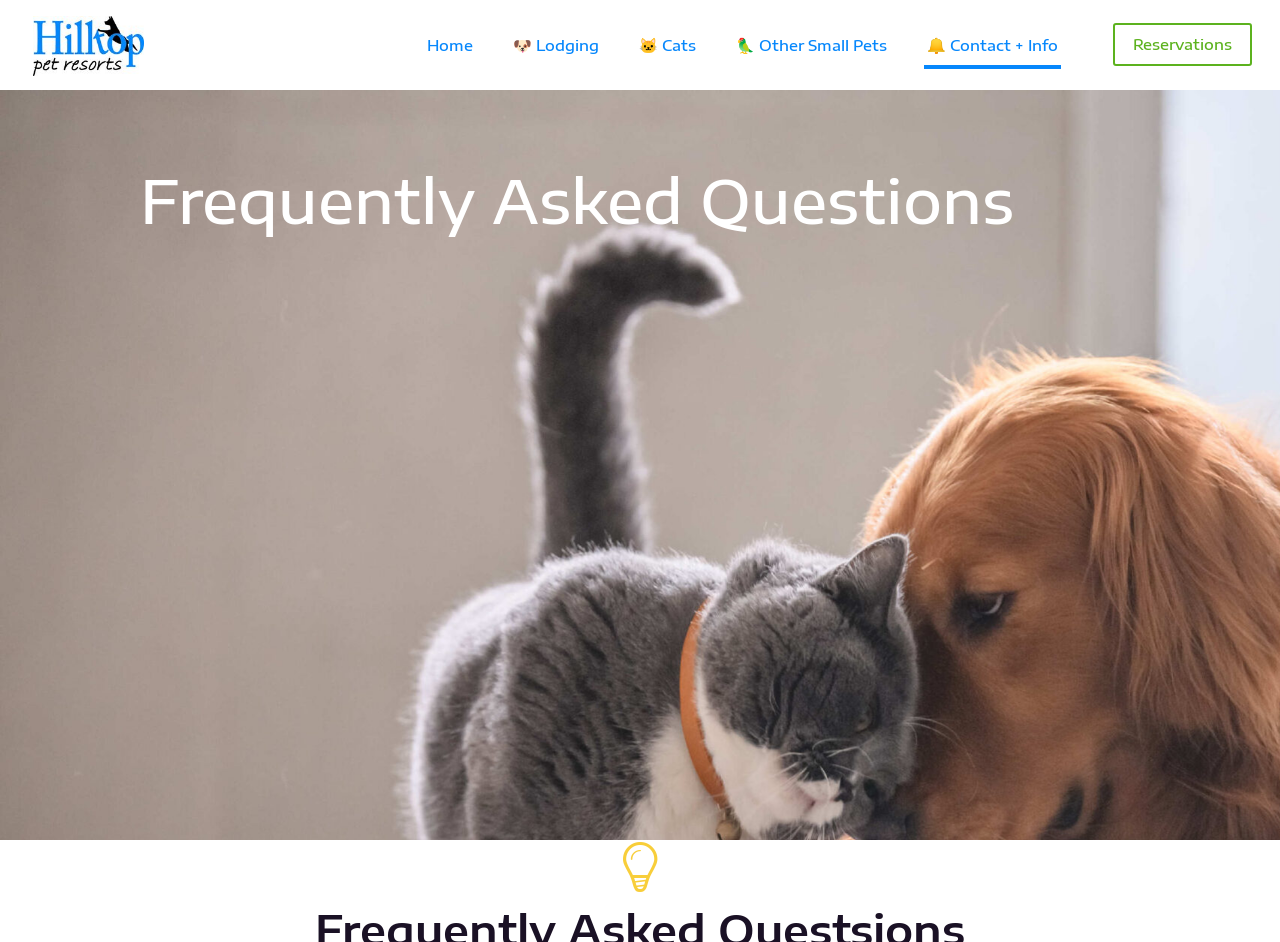Extract the bounding box coordinates for the described element: "title="Hilltop Pet Resort"". The coordinates should be represented as four float numbers between 0 and 1: [left, top, right, bottom].

[0.026, 0.0, 0.112, 0.096]